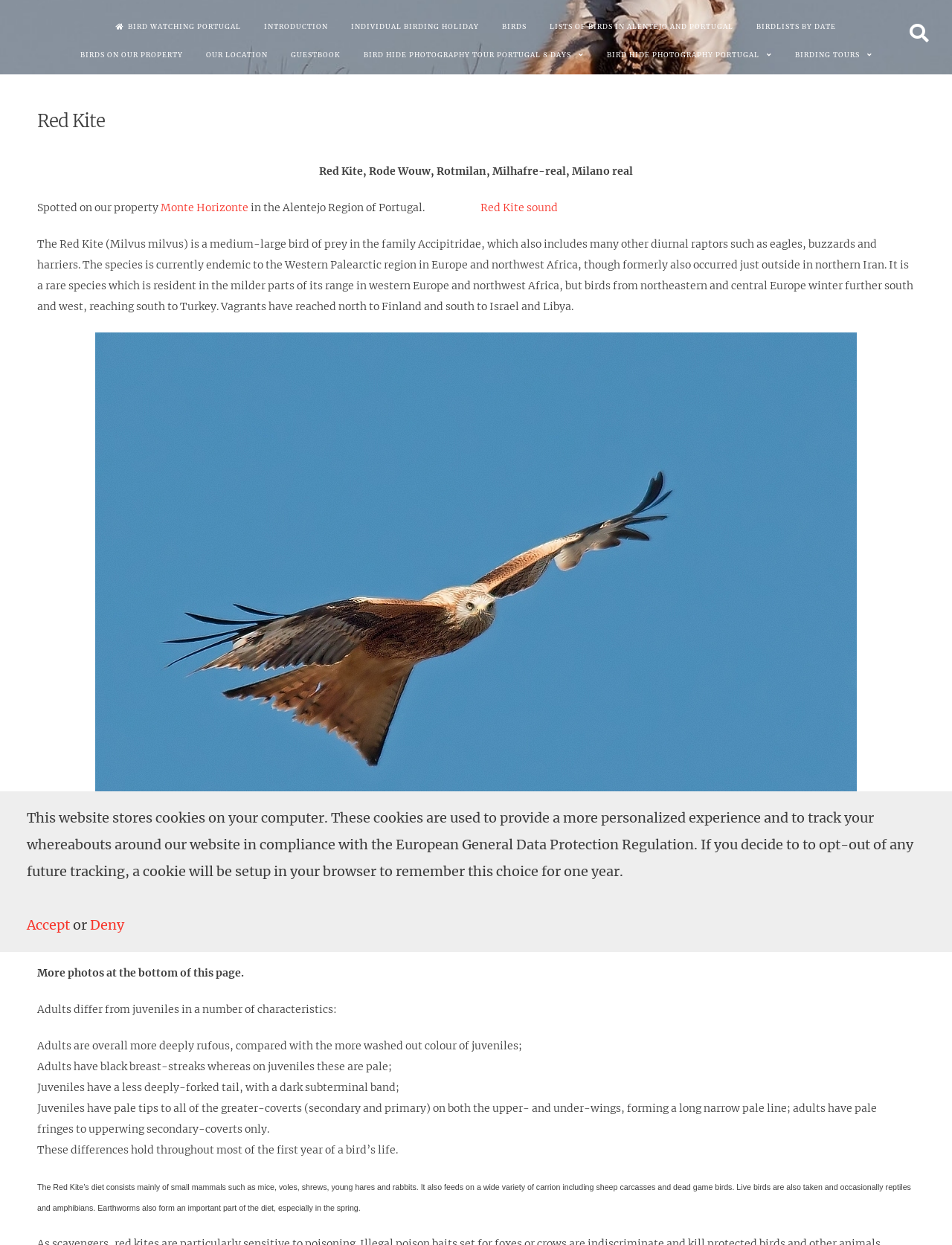Offer an in-depth caption of the entire webpage.

This webpage is about birdwatching in Portugal, specifically focusing on the Red Kite bird species. At the top, there is a navigation menu with links to various sections, including "Introduction", "Individual Birding Holiday", "Birds", and more. Below the menu, there is a header section with a heading "Red Kite" and a brief description of the bird.

The main content area is divided into sections, with the first section providing information about the Red Kite, including its scientific name, habitat, and characteristics. There is also a link to a sound clip of the Red Kite's call. The text is accompanied by a large image of the bird, which takes up most of the width of the page.

Further down, there are sections detailing the differences between adult and juvenile Red Kites, including their plumage, breast-streaks, and tail shape. The text is dense and informative, suggesting that the webpage is intended for bird enthusiasts or researchers.

At the bottom of the page, there is a notice about cookies and data protection, with options to accept or deny tracking. The overall layout is dense and text-heavy, with a focus on providing detailed information about the Red Kite and birdwatching in Portugal.